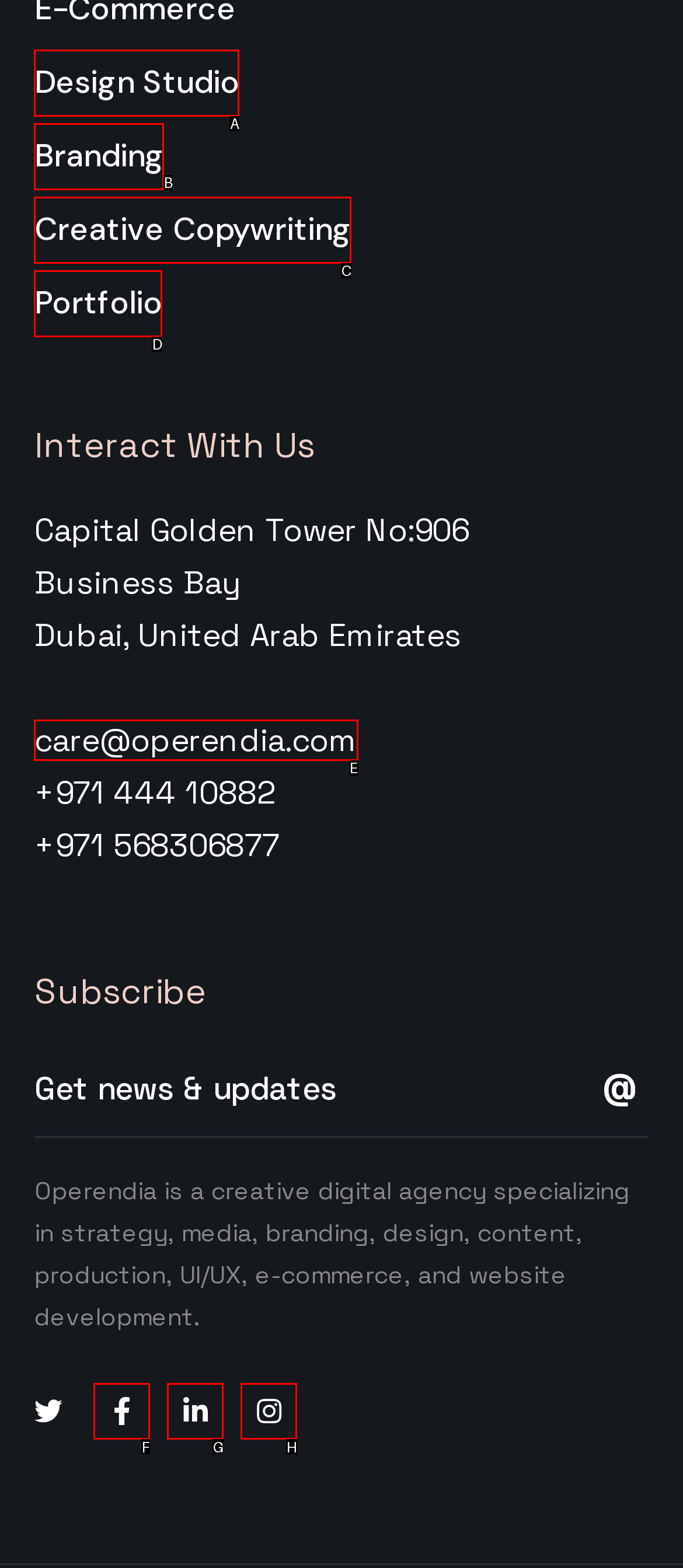Identify the HTML element that should be clicked to accomplish the task: Contact through email
Provide the option's letter from the given choices.

E